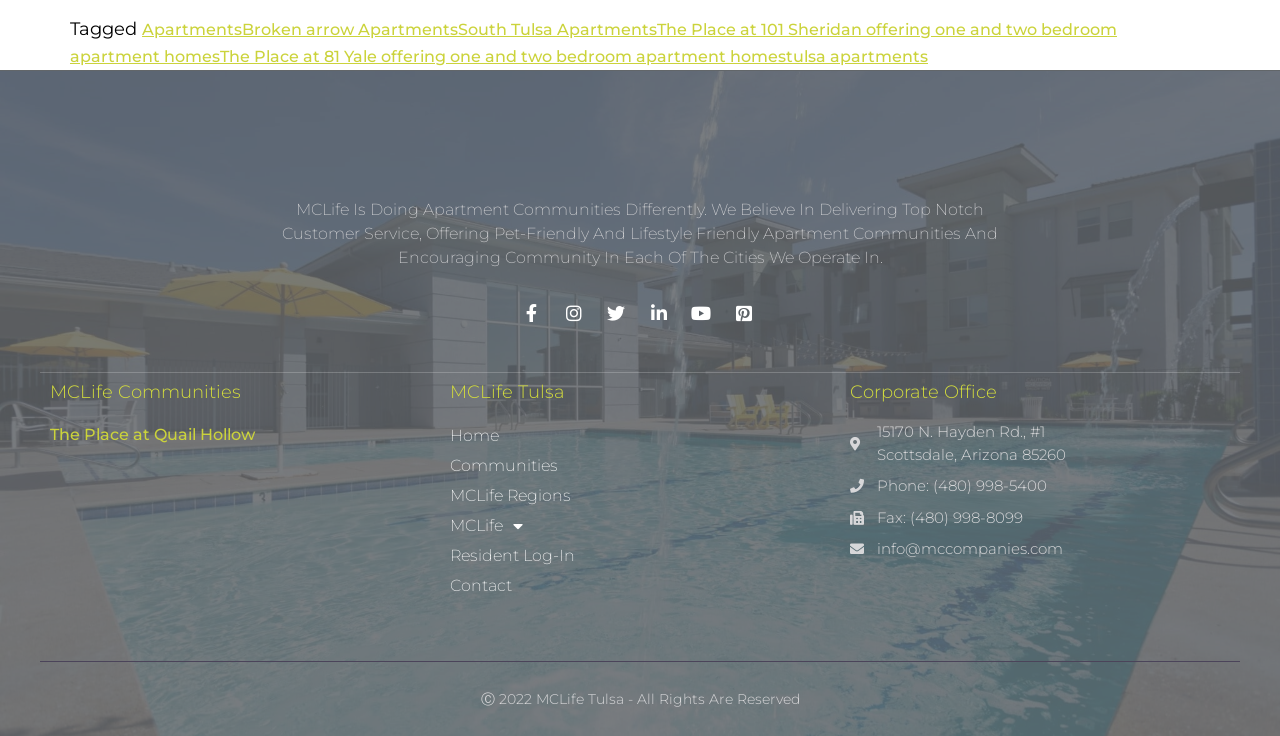Respond to the question below with a concise word or phrase:
How many social media links are there?

6